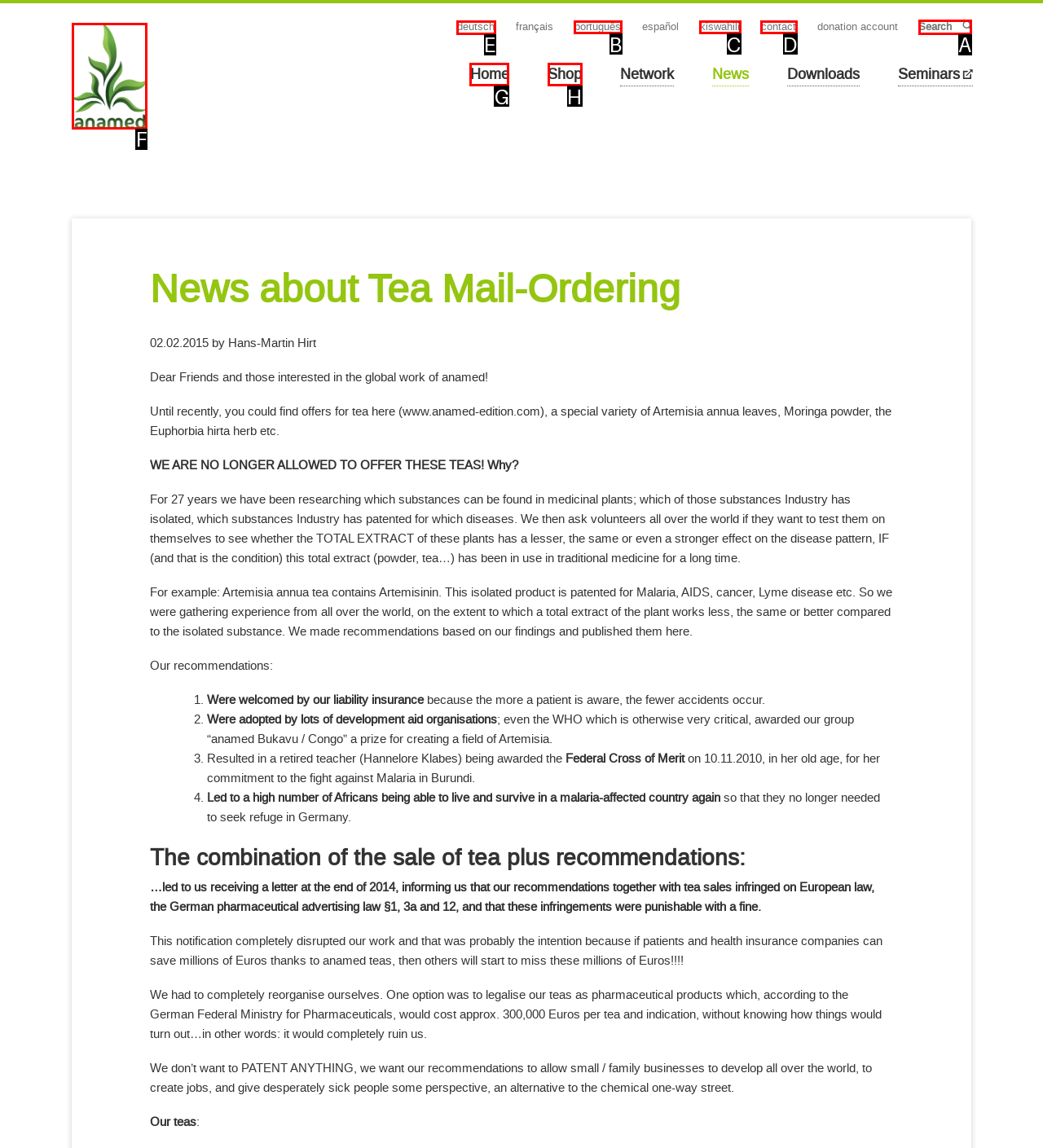Identify the letter of the option to click in order to Click the 'deutsch' link. Answer with the letter directly.

E